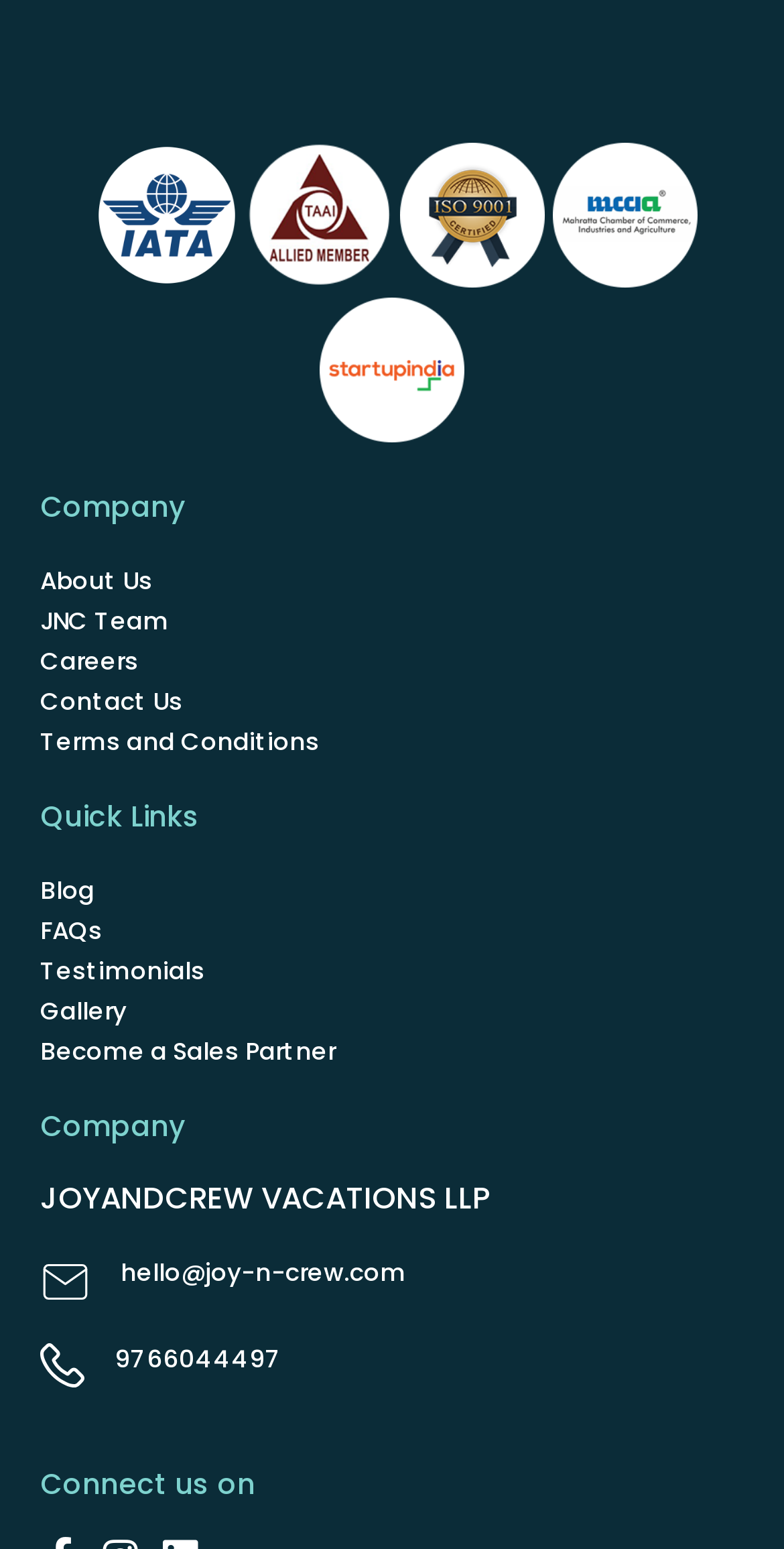What is the certification mentioned?
Please utilize the information in the image to give a detailed response to the question.

The certification mentioned is 'ISO 9001', which is an image link located at the top of the webpage.